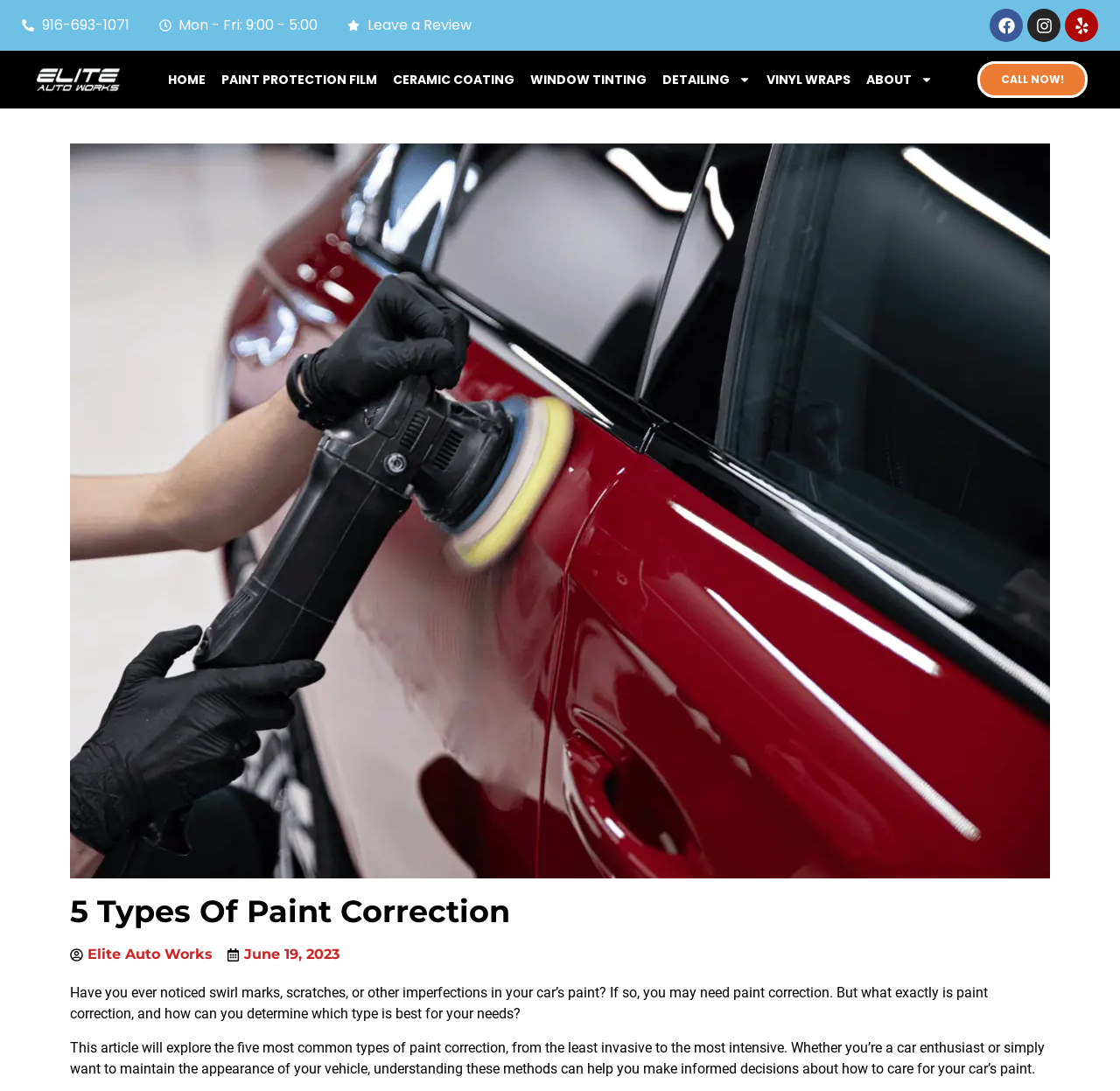Please indicate the bounding box coordinates of the element's region to be clicked to achieve the instruction: "Go to the Home page". Provide the coordinates as four float numbers between 0 and 1, i.e., [left, top, right, bottom].

None